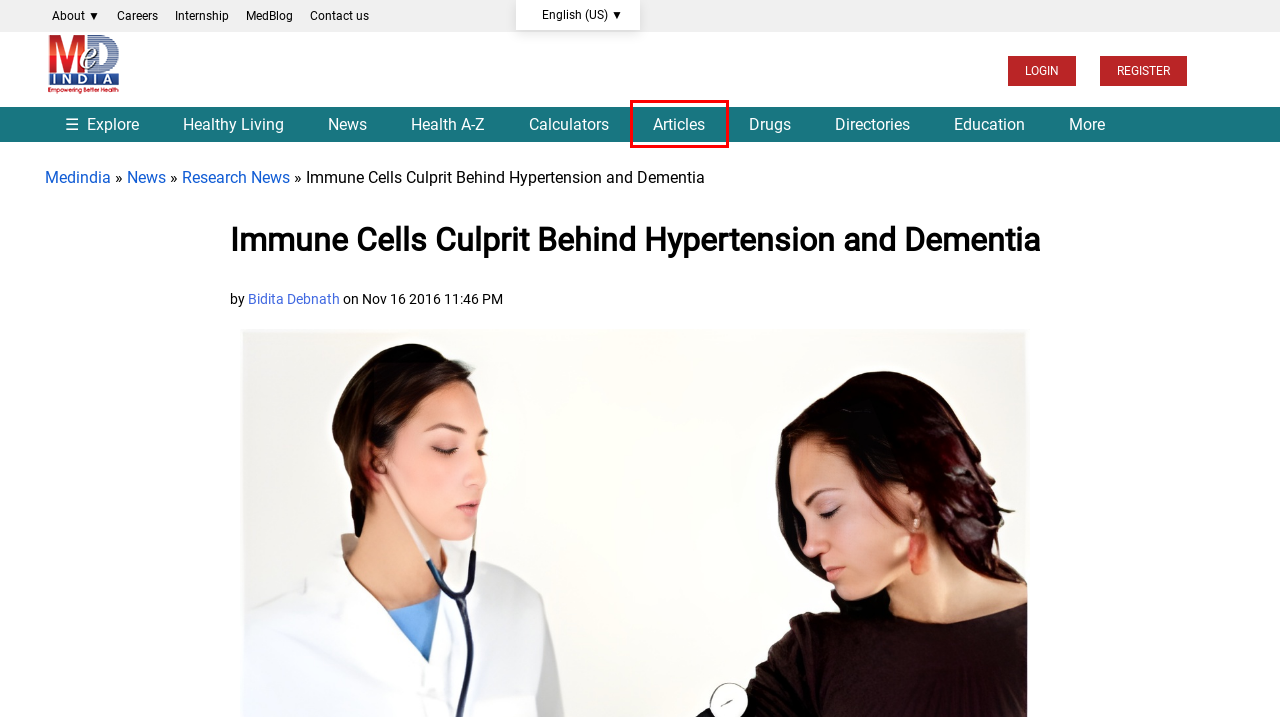You have a screenshot of a webpage with an element surrounded by a red bounding box. Choose the webpage description that best describes the new page after clicking the element inside the red bounding box. Here are the candidates:
A. Login to MedIndia Health & Wellness Portal
B. Drug & Medication Centre for Quick Navigation
C. Health Topics A-Z alphabetical listing - Index page
D. Careers at Medindia
E. Health Calculators & Interactive Charts  | Medindia
F. Master Healthcare Directory
G. Internships for fresh graduates and guidance - Medindia
H. Medindia - Trusted Information on Health & Wellness

C